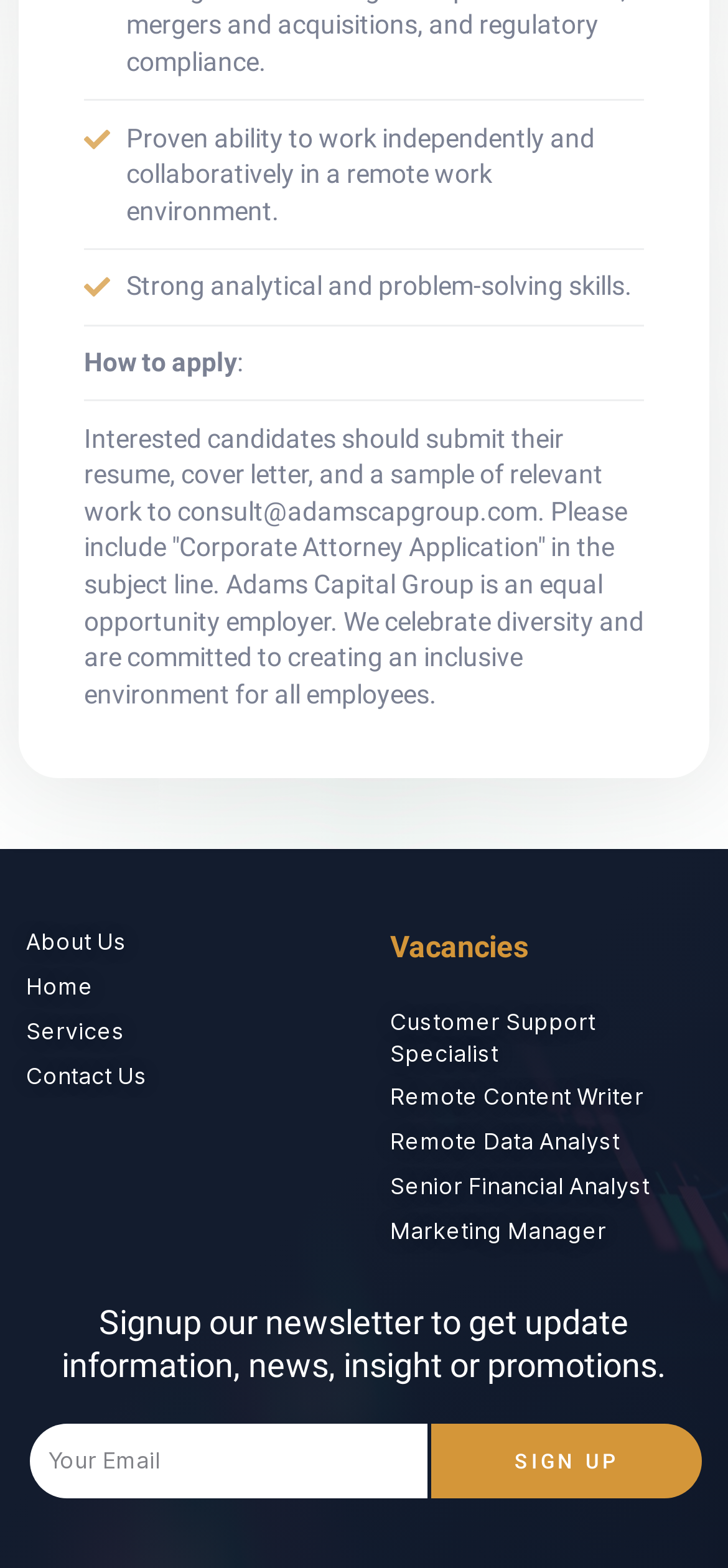What type of job is 'Customer Support Specialist'?
Look at the image and answer the question with a single word or phrase.

Remote job